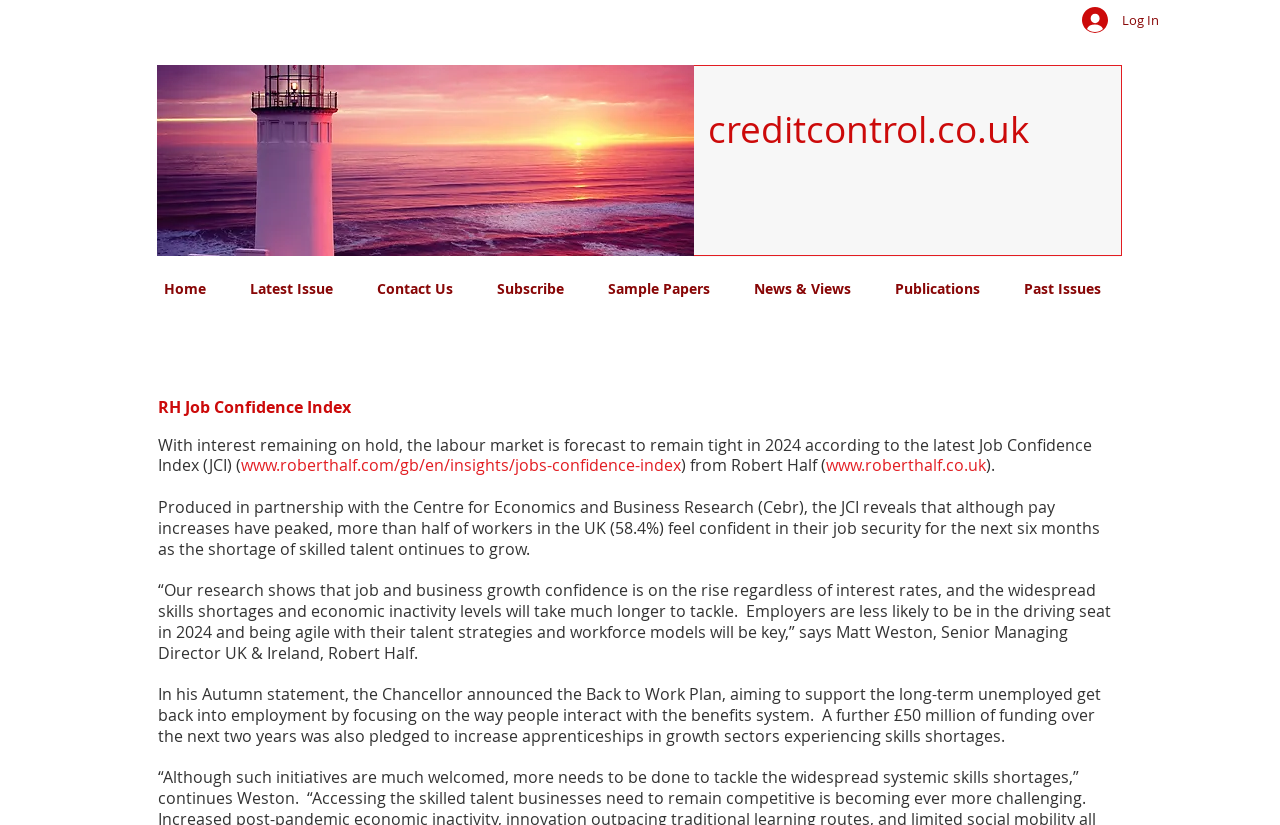What is the purpose of the Back to Work Plan? Look at the image and give a one-word or short phrase answer.

Support the long-term unemployed